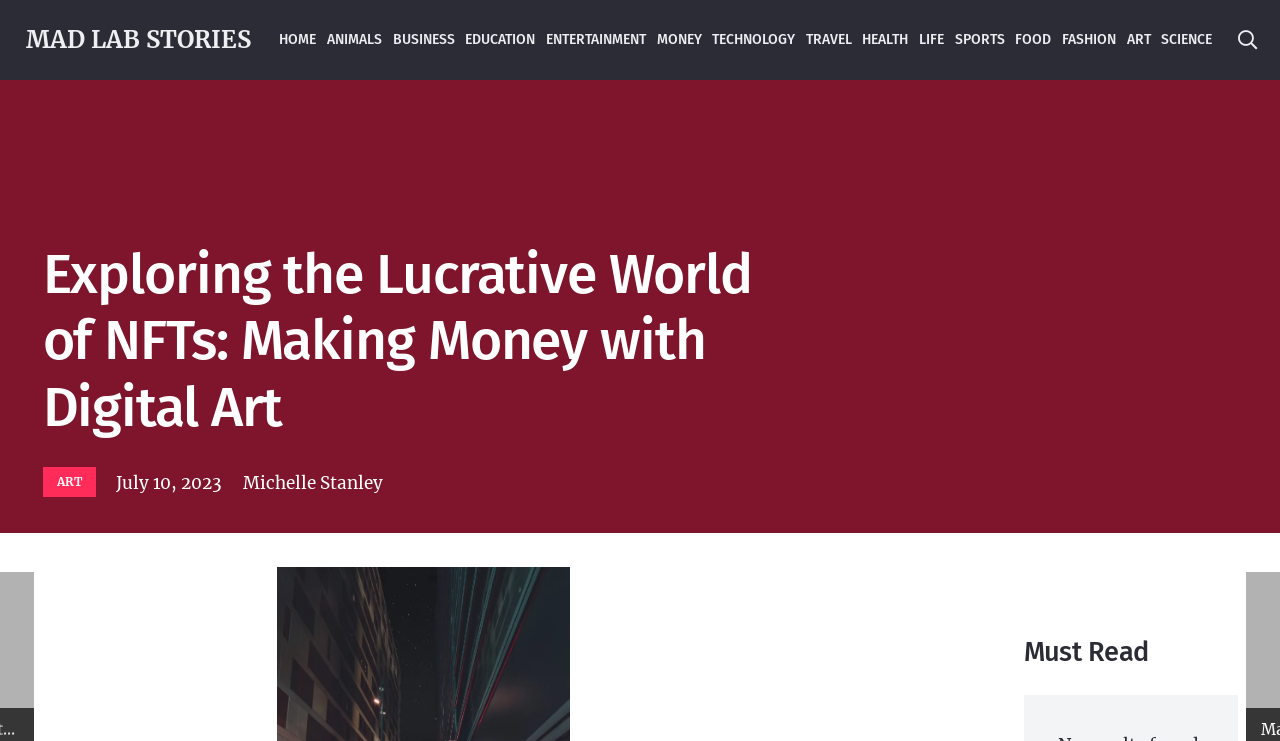Can you find the bounding box coordinates for the element that needs to be clicked to execute this instruction: "Call the phone number"? The coordinates should be given as four float numbers between 0 and 1, i.e., [left, top, right, bottom].

None